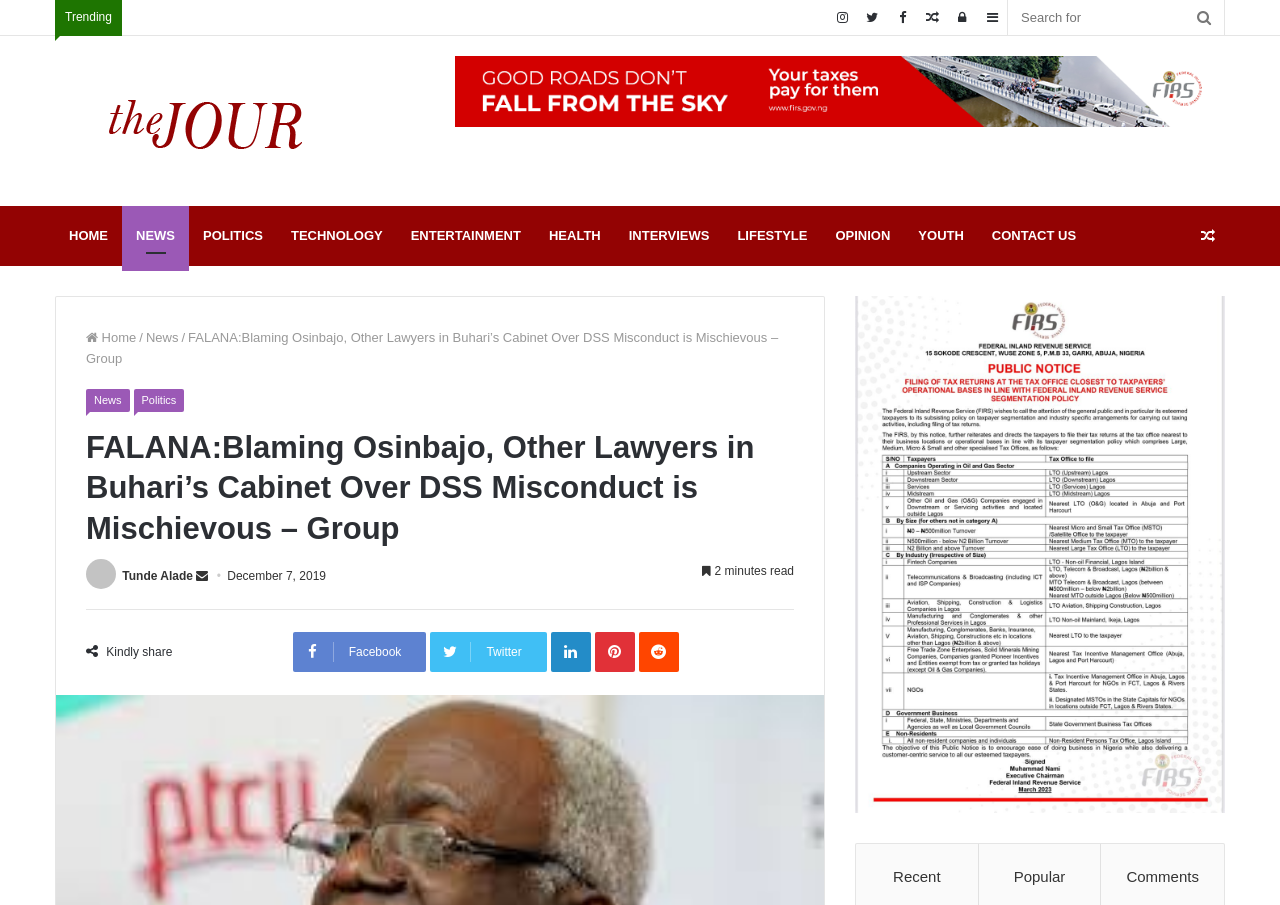Please identify the coordinates of the bounding box that should be clicked to fulfill this instruction: "Go to the home page".

[0.043, 0.228, 0.095, 0.294]